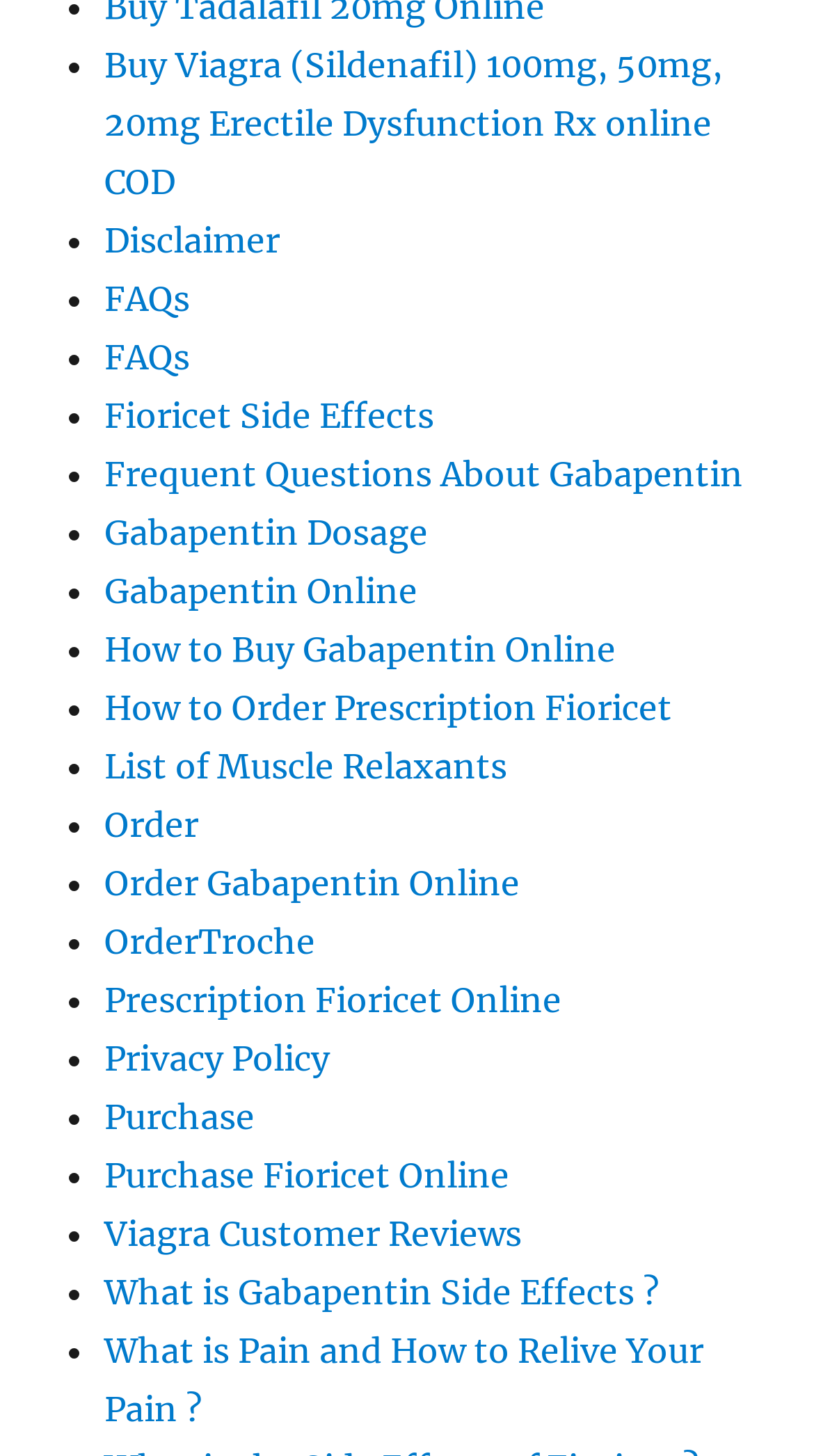Determine the bounding box for the UI element that matches this description: "Order".

[0.128, 0.551, 0.244, 0.58]